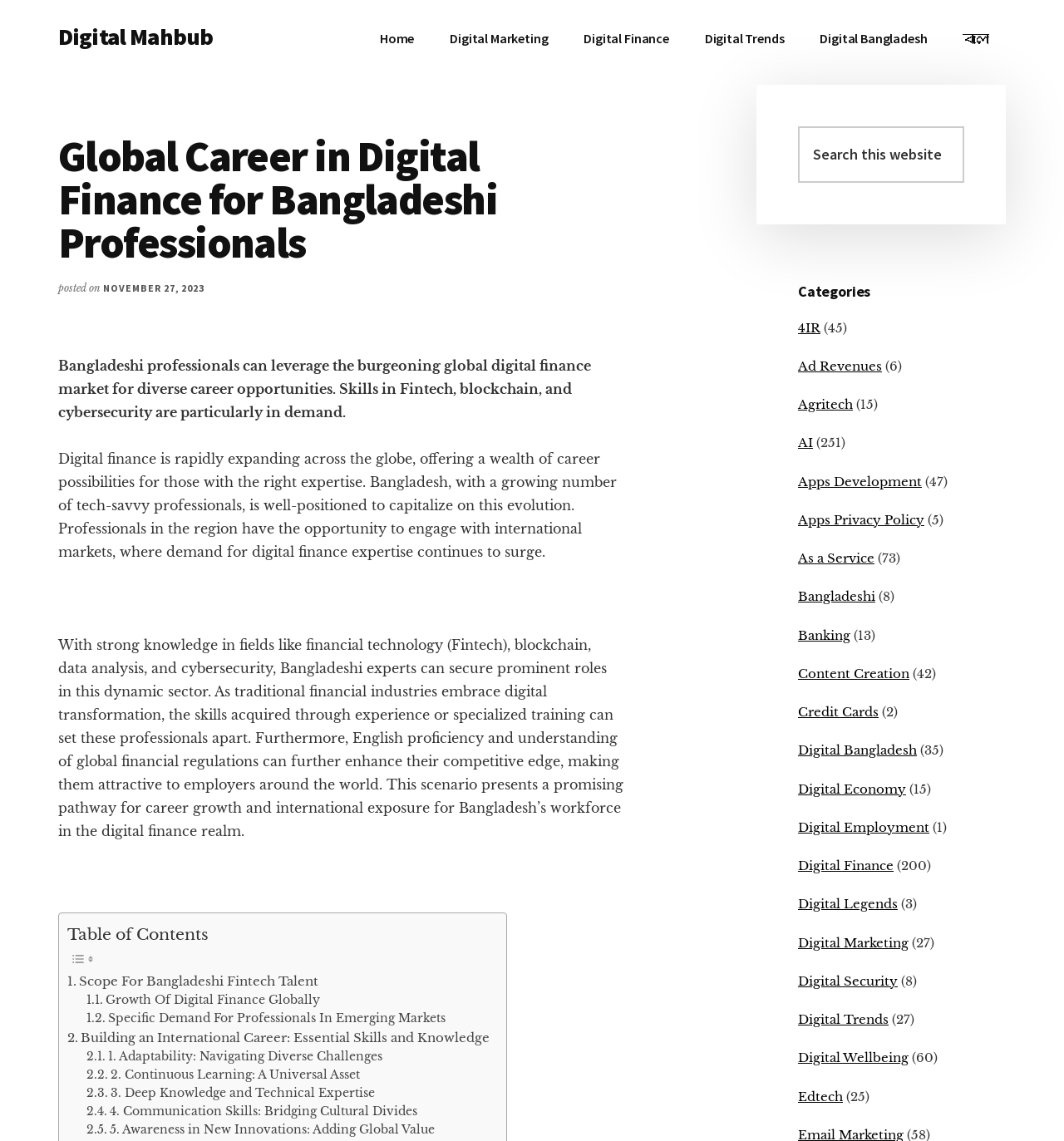Pinpoint the bounding box coordinates of the element you need to click to execute the following instruction: "Search this website". The bounding box should be represented by four float numbers between 0 and 1, in the format [left, top, right, bottom].

[0.75, 0.111, 0.906, 0.16]